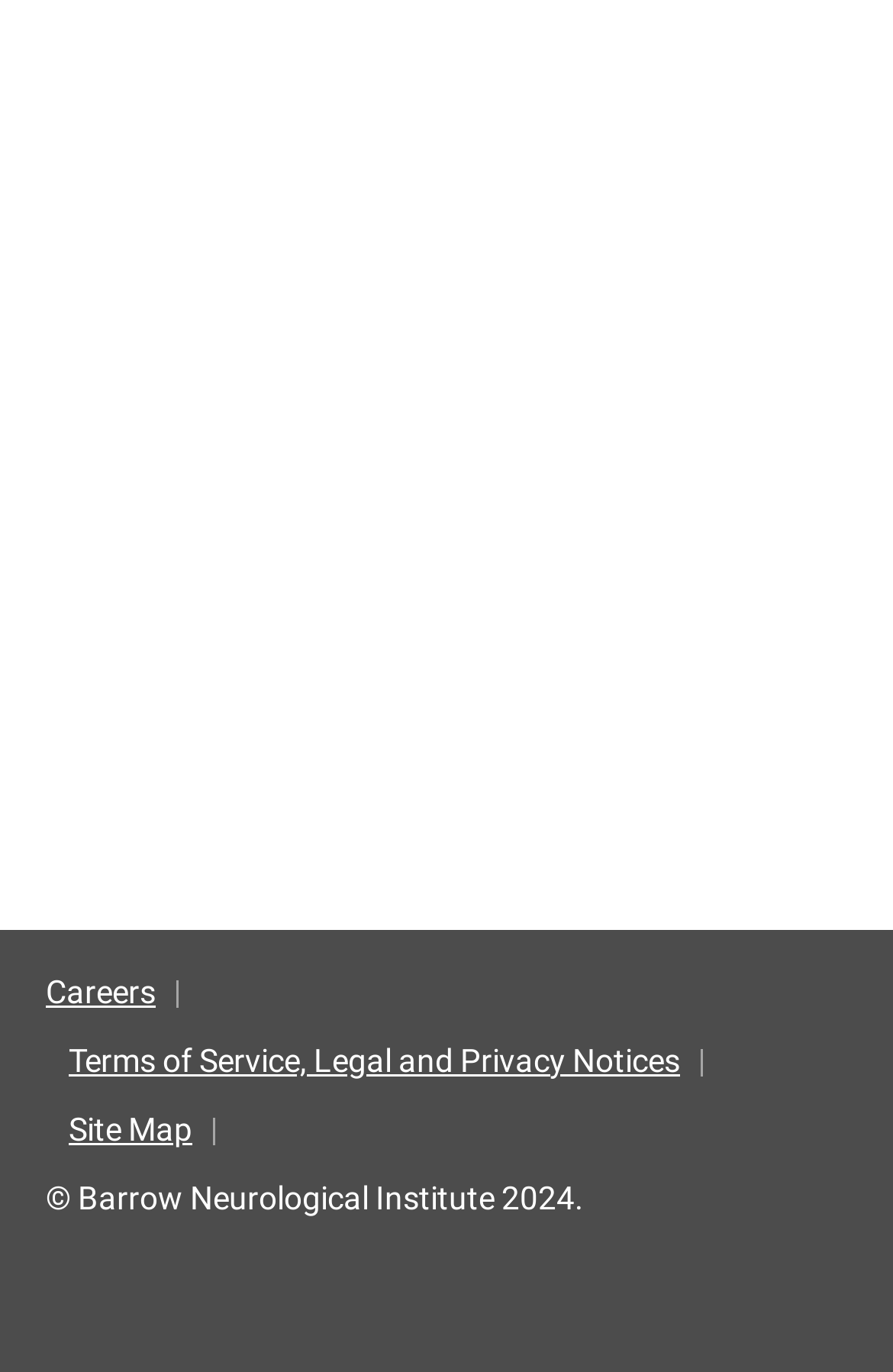How many links are available in the top section?
Please provide a single word or phrase based on the screenshot.

4